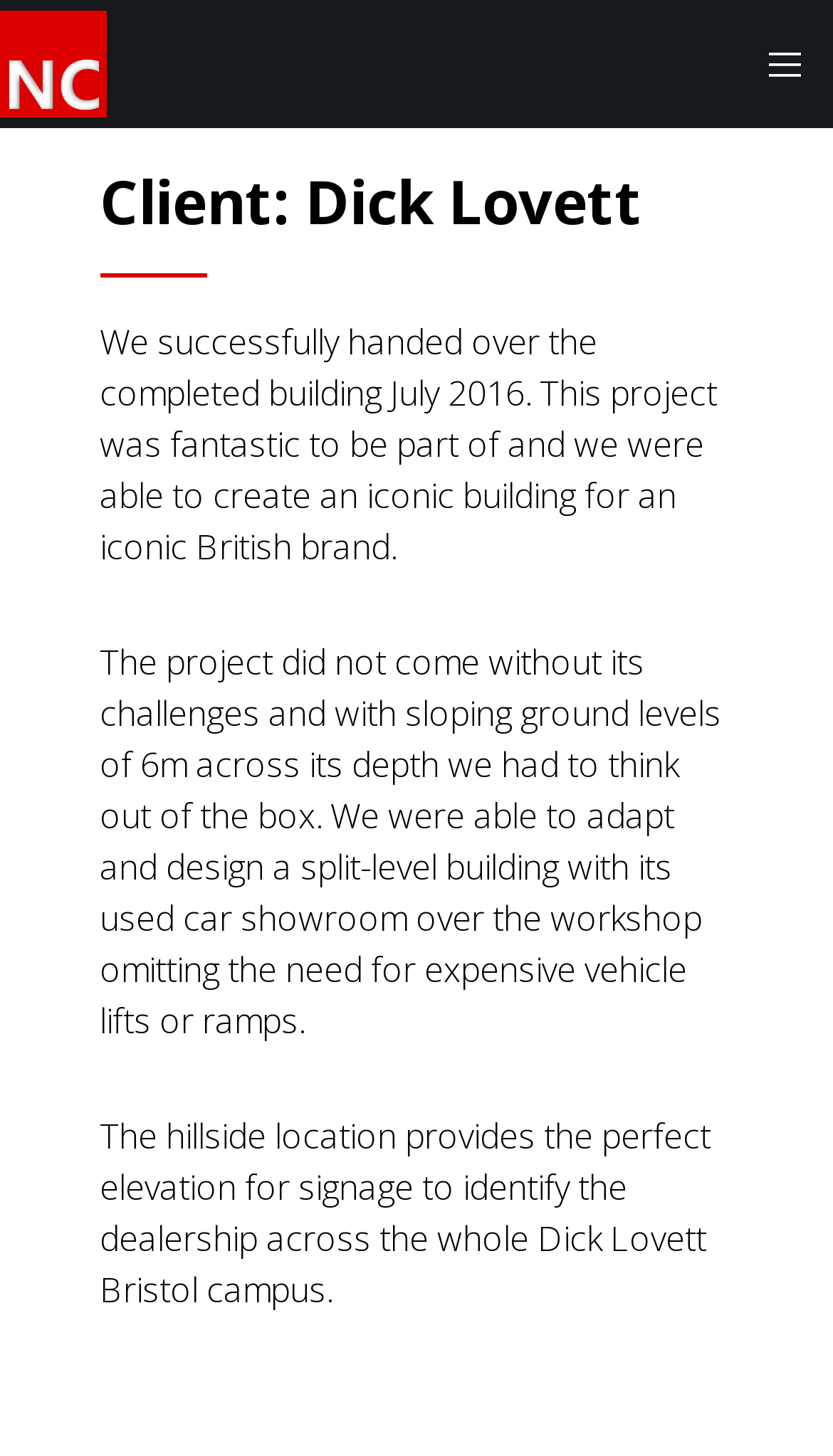When was the building completed?
Use the information from the image to give a detailed answer to the question.

I found the answer by reading the StaticText element that says 'We successfully handed over the completed building July 2016.' which provides the completion date of the project.